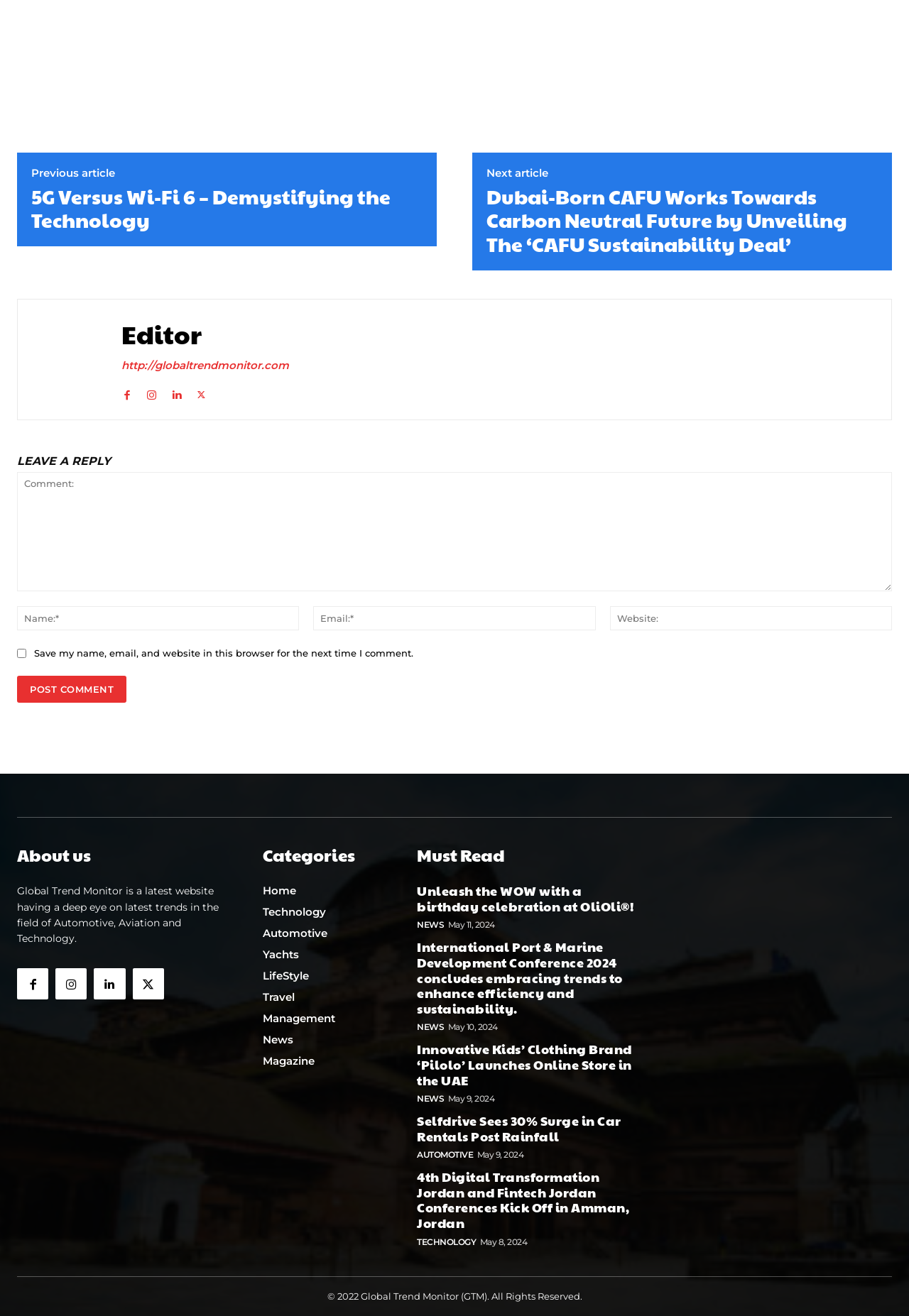Pinpoint the bounding box coordinates of the area that should be clicked to complete the following instruction: "Leave a reply in the comment box". The coordinates must be given as four float numbers between 0 and 1, i.e., [left, top, right, bottom].

[0.019, 0.359, 0.981, 0.449]